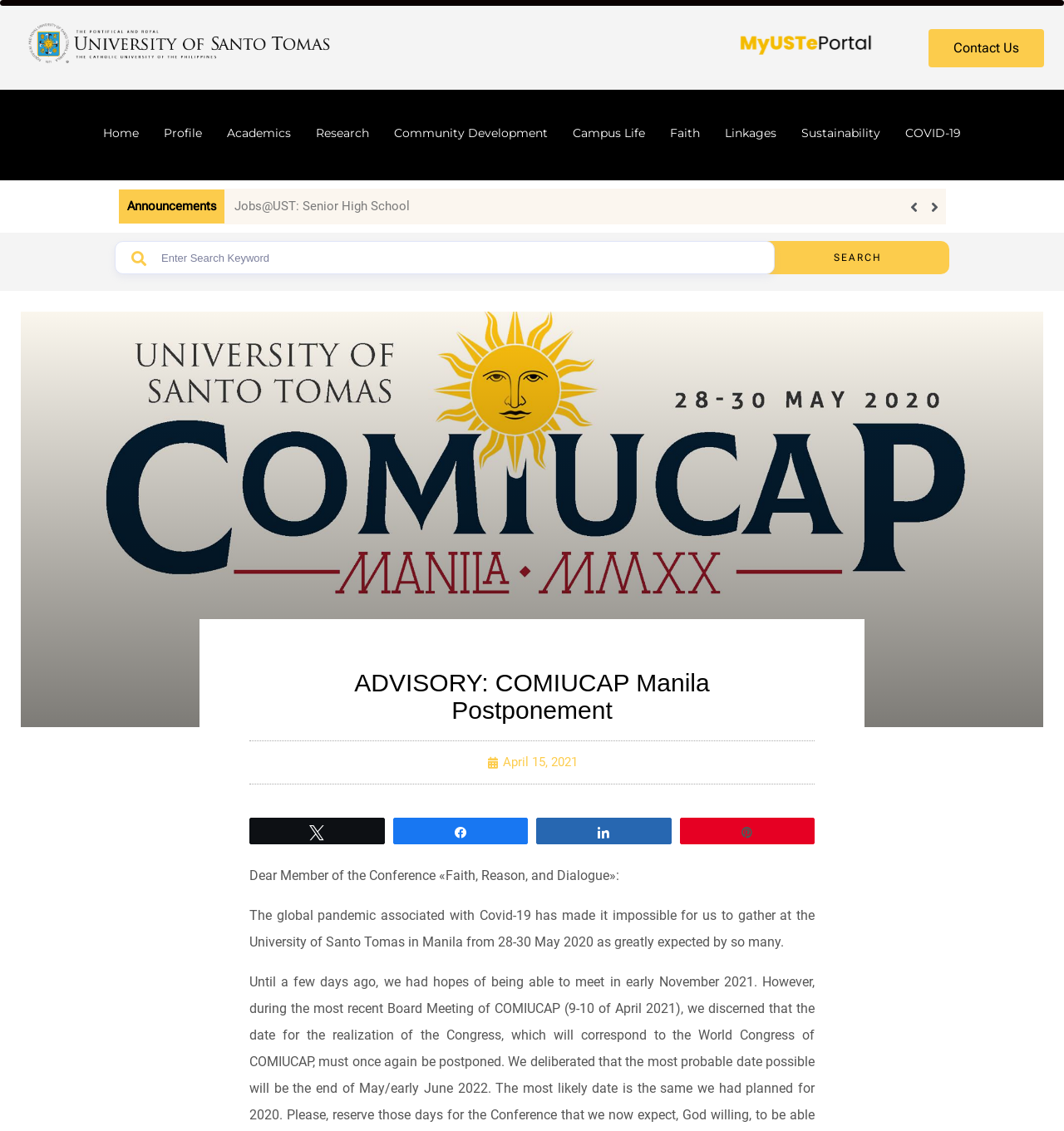Write an extensive caption that covers every aspect of the webpage.

The webpage appears to be an advisory page from the University of Santo Tomas, specifically about the postponement of the COMIUCAP Manila conference due to the COVID-19 pandemic. 

At the top of the page, there are multiple links, including "Home", "Profile", "Academics", "Research", and others, which are positioned horizontally and take up a significant portion of the top section. 

Below these links, there is a section with the title "Announcements" and a group of links, including "Jobs@UST: Support Staff", which are arranged horizontally and take up most of the width of the page. 

On the right side of the page, there are navigation buttons, "Previous slide" and "Next slide", which suggest that there is a slideshow or carousel feature on the page. 

In the middle of the page, there is a prominent heading "ADVISORY: COMIUCAP Manila Postponement" followed by a paragraph of text that explains the reason for the postponement. 

Below this text, there are several social media links, including "Tweet", "Share", and "Pin", which allow users to share the advisory on their social media platforms. 

On the top right corner of the page, there is a search bar with a "SEARCH" button, where users can enter keywords to search for specific content. 

Finally, at the very top of the page, there are two links with no text, and a progress bar that spans the entire width of the page, but its purpose is unclear.